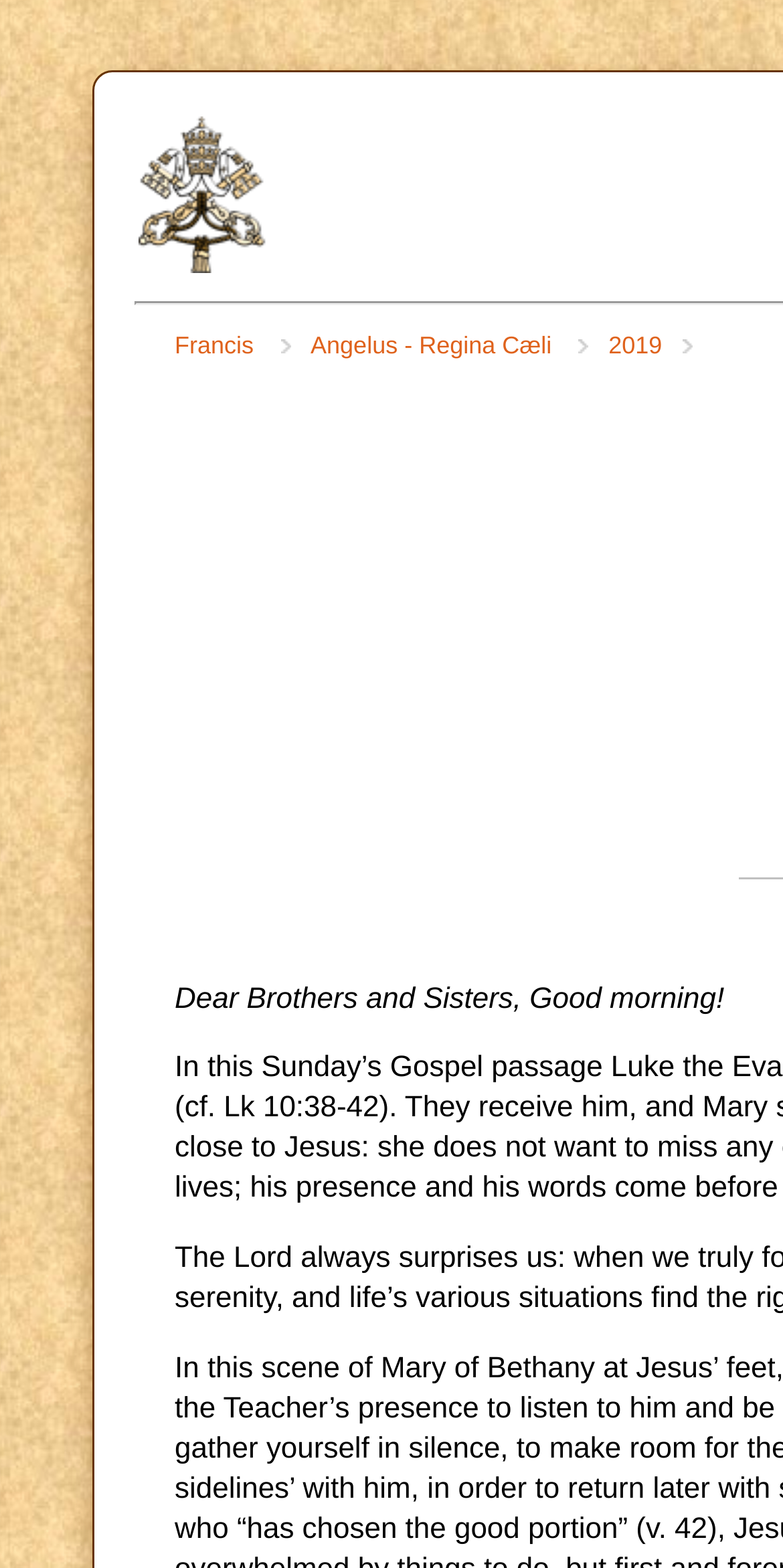Provide your answer to the question using just one word or phrase: How many links are in the top row?

3